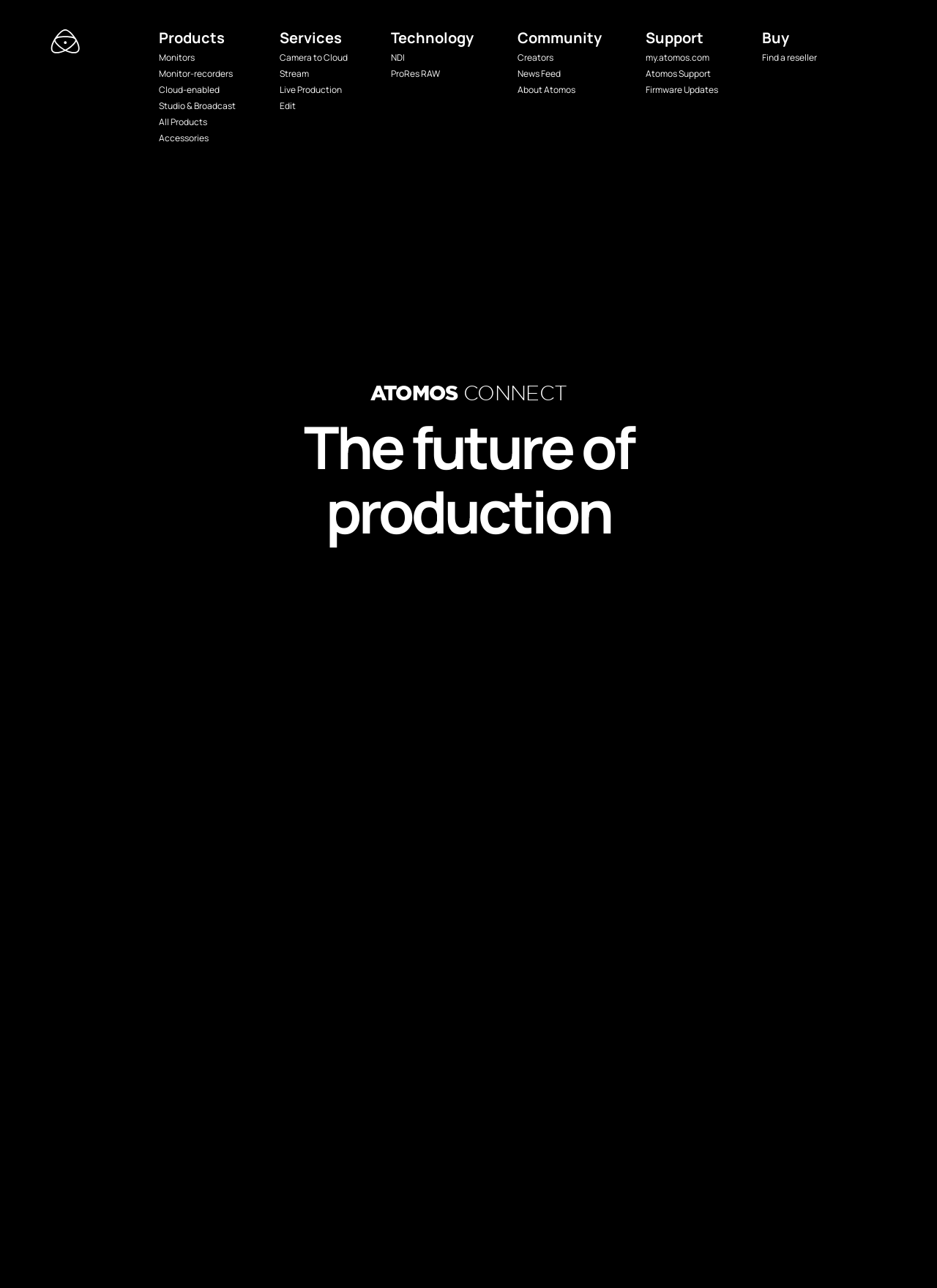Please specify the bounding box coordinates in the format (top-left x, top-left y, bottom-right x, bottom-right y), with all values as floating point numbers between 0 and 1. Identify the bounding box of the UI element described by: Camera to Cloud

[0.298, 0.04, 0.371, 0.049]